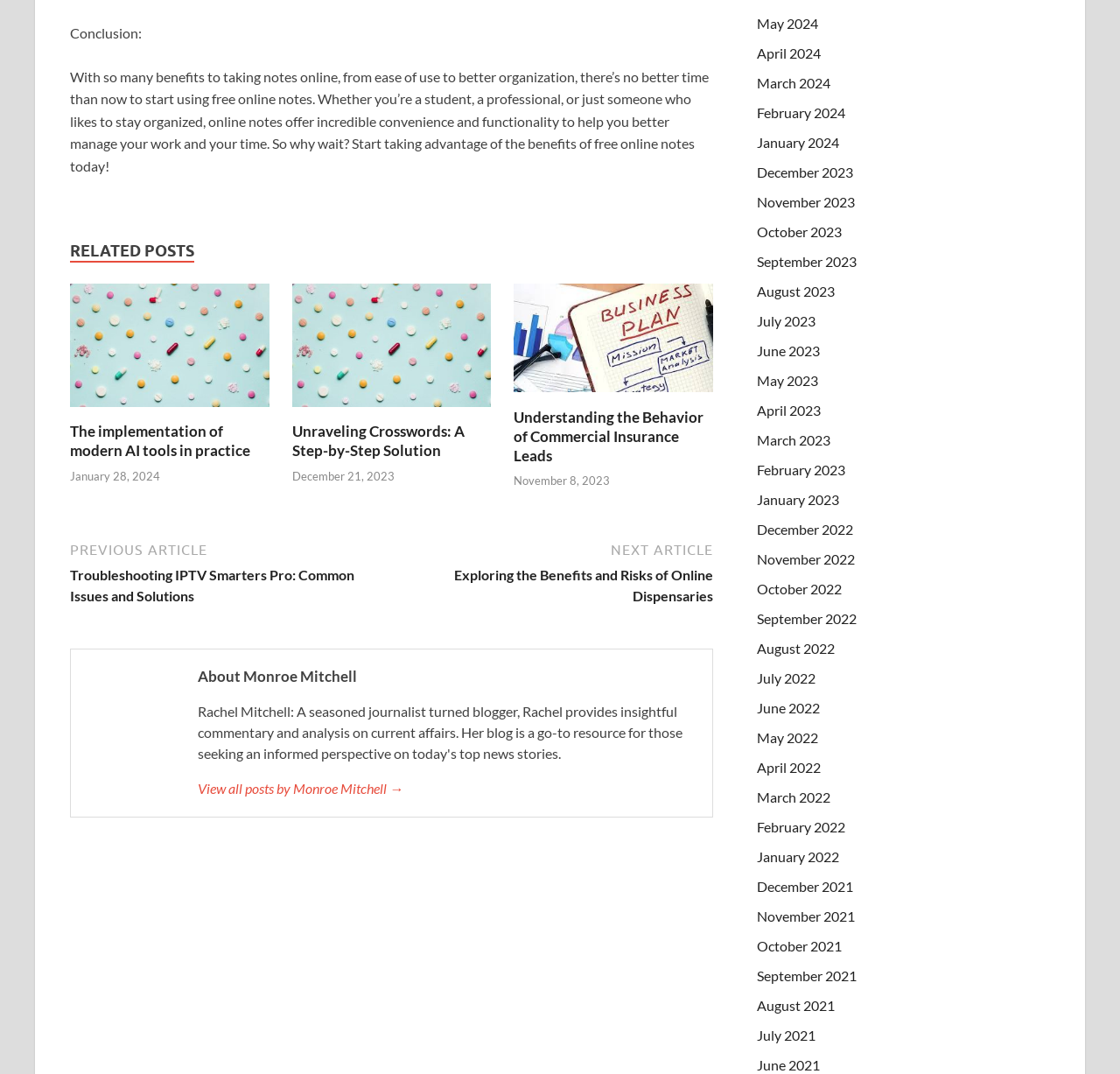Please specify the bounding box coordinates of the region to click in order to perform the following instruction: "Explore the related post 'Troubleshooting IPTV Smarters Pro: Common Issues and Solutions'".

[0.062, 0.502, 0.346, 0.562]